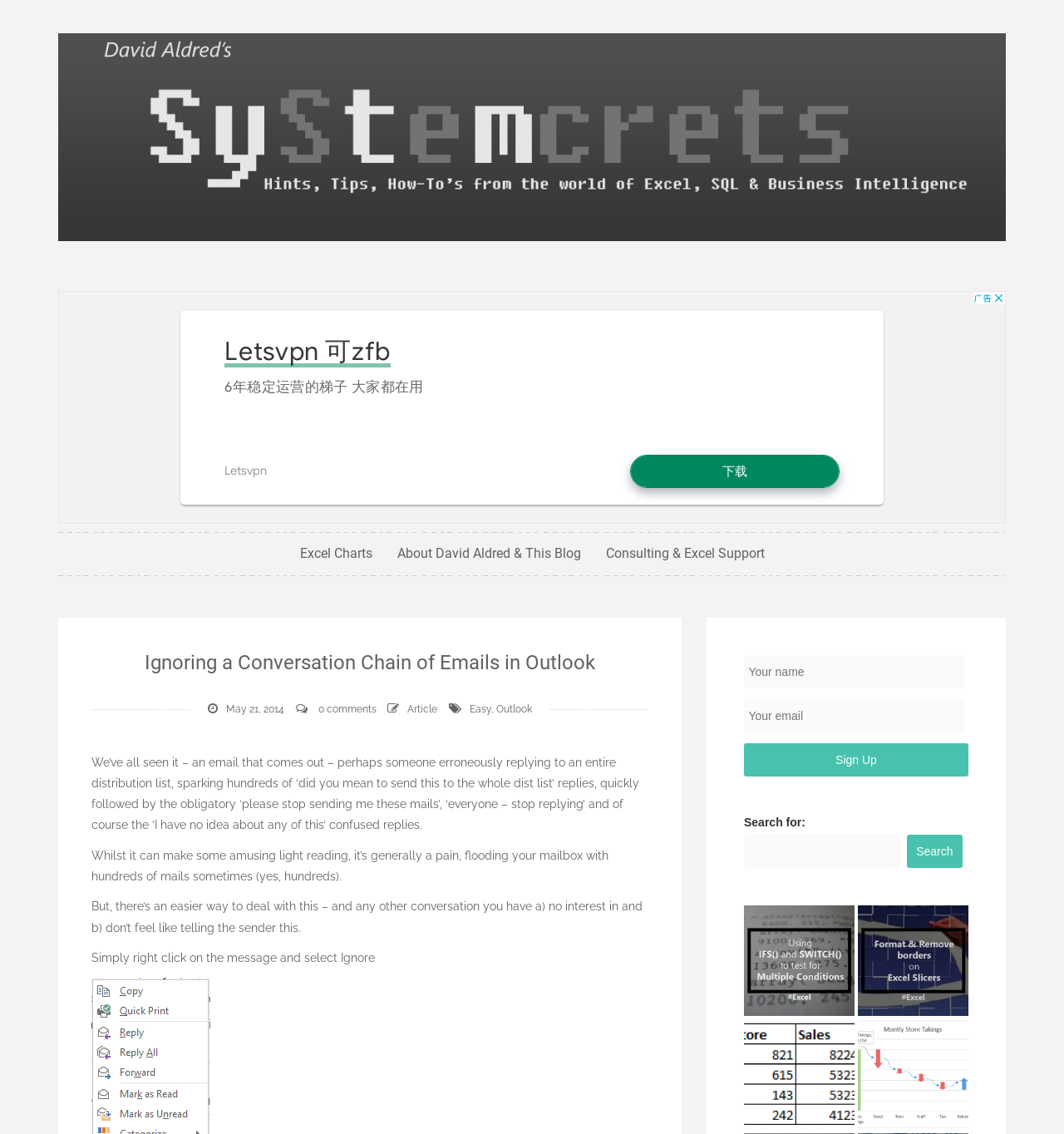Carefully examine the image and provide an in-depth answer to the question: What is the function of the search bar?

I determined the function of the search bar by looking at the search element and its surrounding text, which includes a label 'Search for:' and a textbox to input search queries.